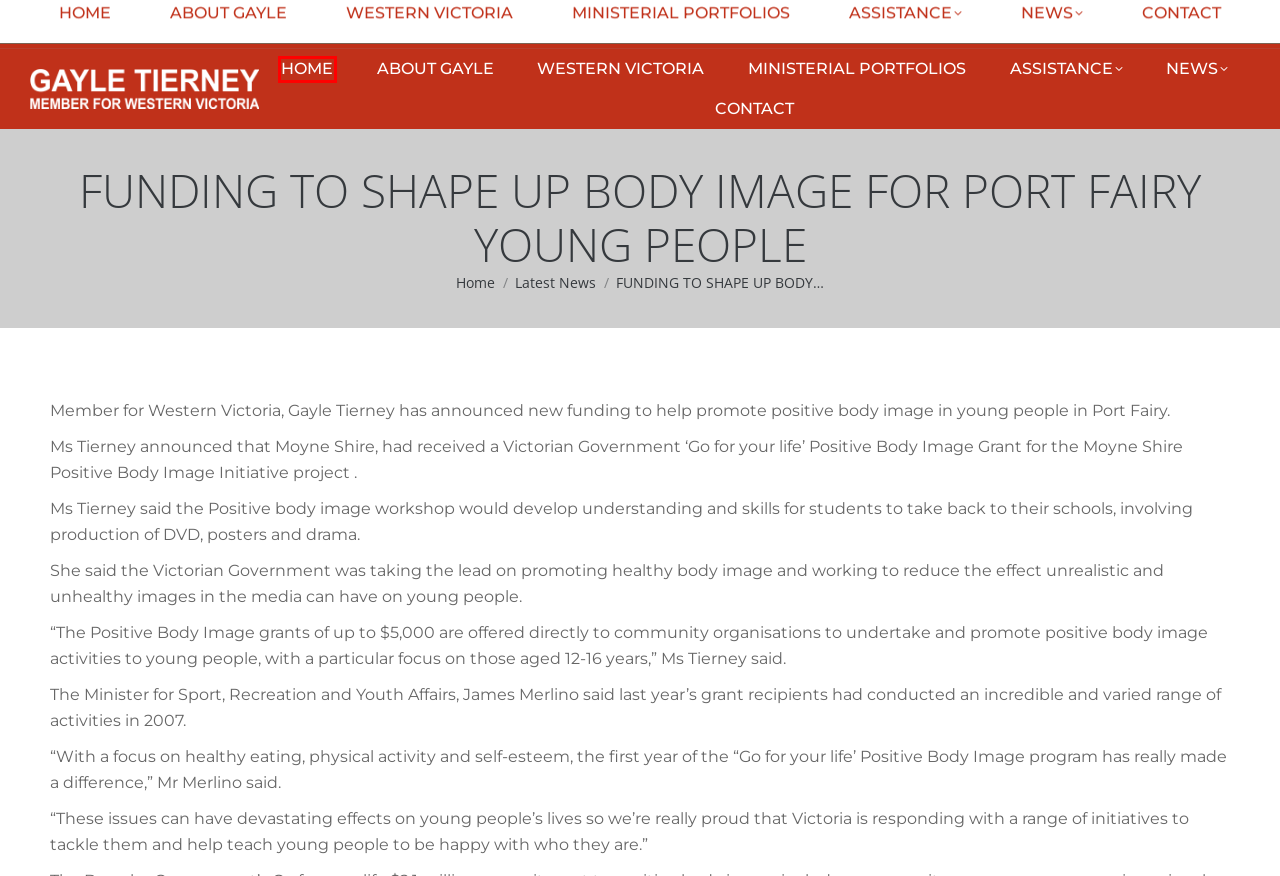After examining the screenshot of a webpage with a red bounding box, choose the most accurate webpage description that corresponds to the new page after clicking the element inside the red box. Here are the candidates:
A. Home - Gayle Tierney
B. EMPLOYEES IN COLAC OTWAY SHIRE TO GET MELBOURNE CUP DAY HOLIDAY - Gayle Tierney
C. FUNDING TO SHAPE UP BODY IMAGE FOR COLAC YOUNG PEOPLE - Gayle Tierney
D. NEW SCHOOL FACILITIES FOR FAMILIES IN AIREY’S INLET - Gayle Tierney
E. GAME CHANGING GRANTS FOR WESTERN VICTORIAN WOMEN AND GIRLS IN SPORT - Gayle Tierney
F. Western Victoria - Gayle Tierney
G. Latest News Archives - Gayle Tierney
H. Geelong & Surf Coast Laundry Set To Clean Up - Gayle Tierney

A